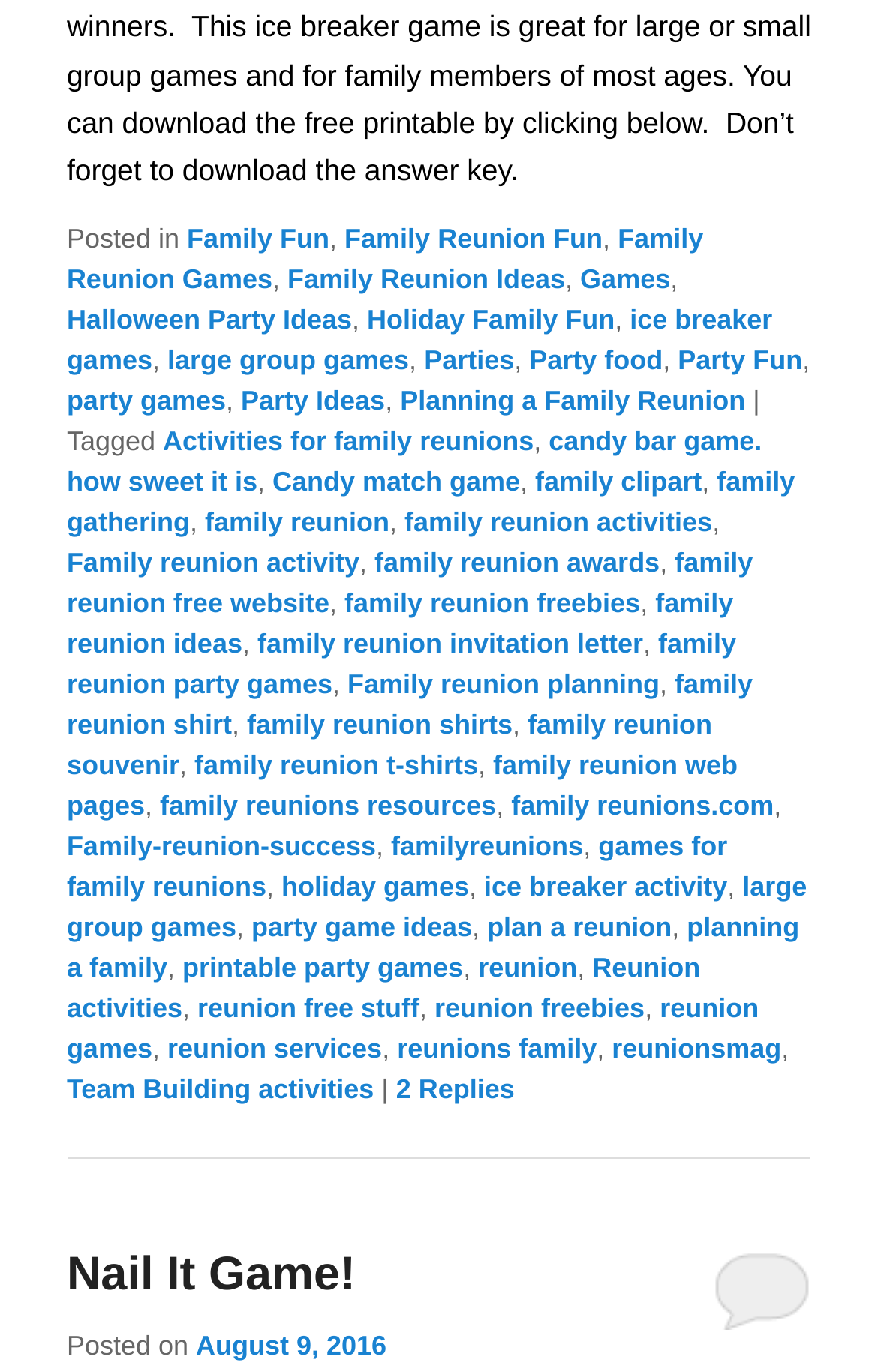Please find and report the bounding box coordinates of the element to click in order to perform the following action: "Visit 'Party food'". The coordinates should be expressed as four float numbers between 0 and 1, in the format [left, top, right, bottom].

[0.603, 0.25, 0.755, 0.273]